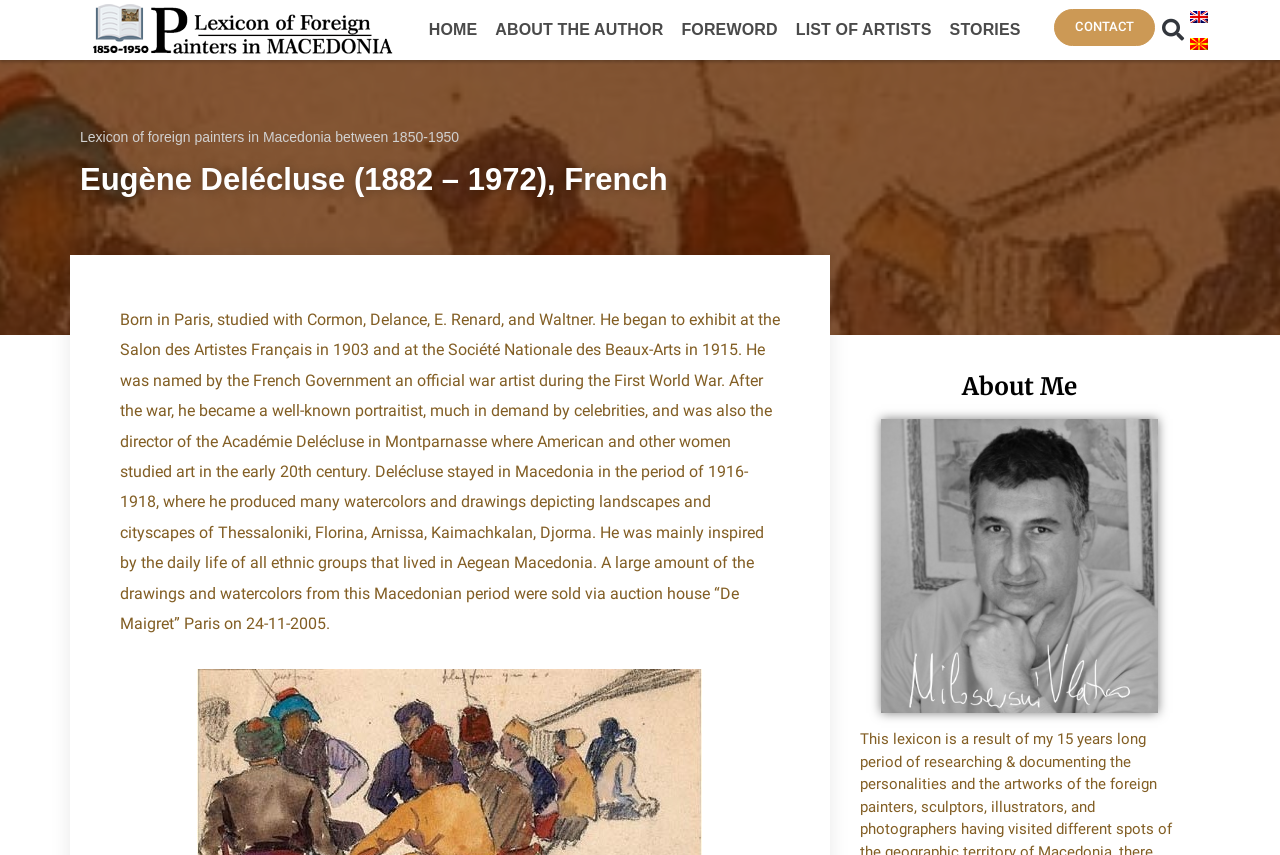Based on the element description About the Author, identify the bounding box coordinates for the UI element. The coordinates should be in the format (top-left x, top-left y, bottom-right x, bottom-right y) and within the 0 to 1 range.

[0.38, 0.011, 0.525, 0.06]